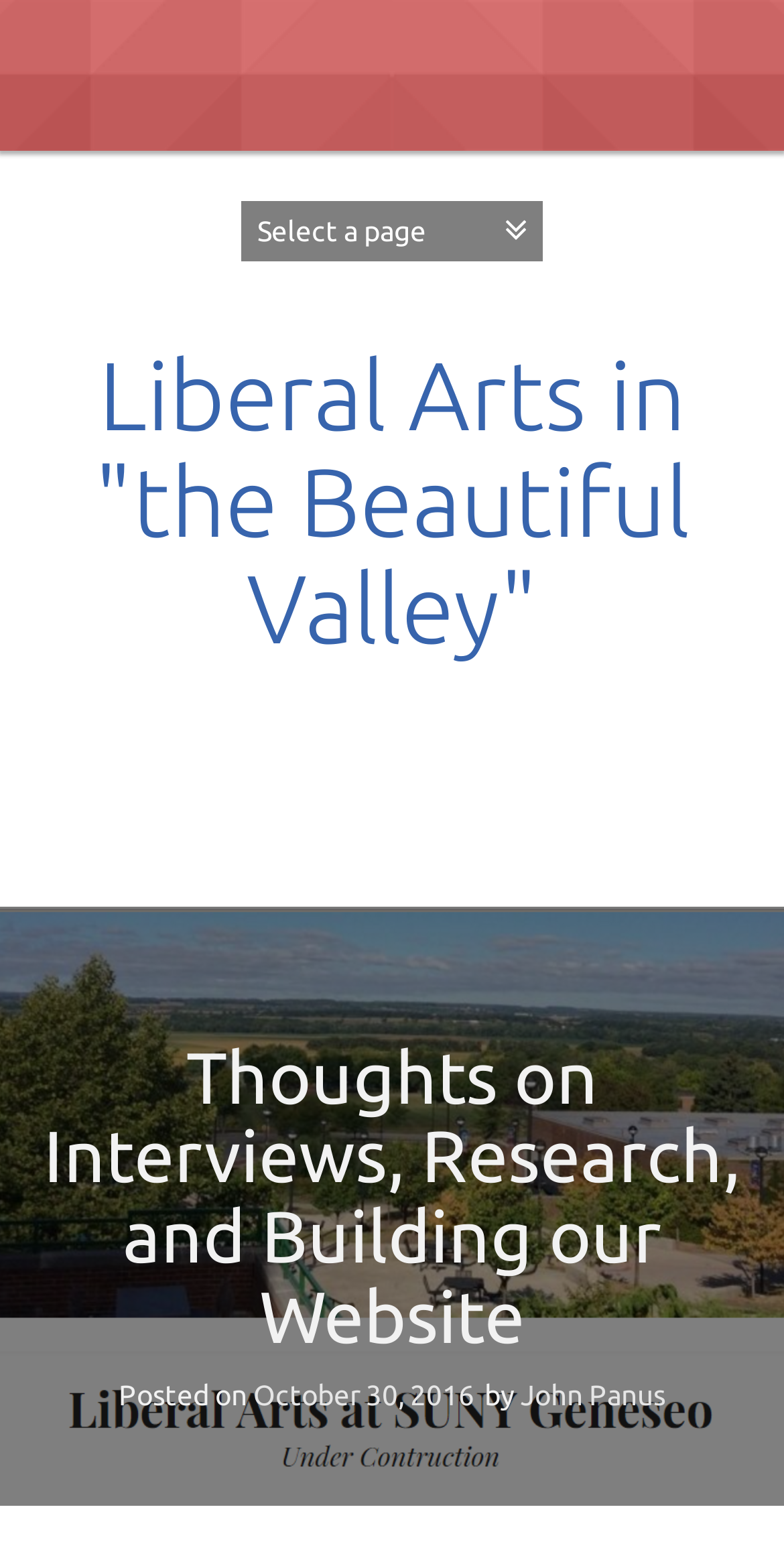Respond with a single word or phrase to the following question: What is the name of the author of the article?

John Panus